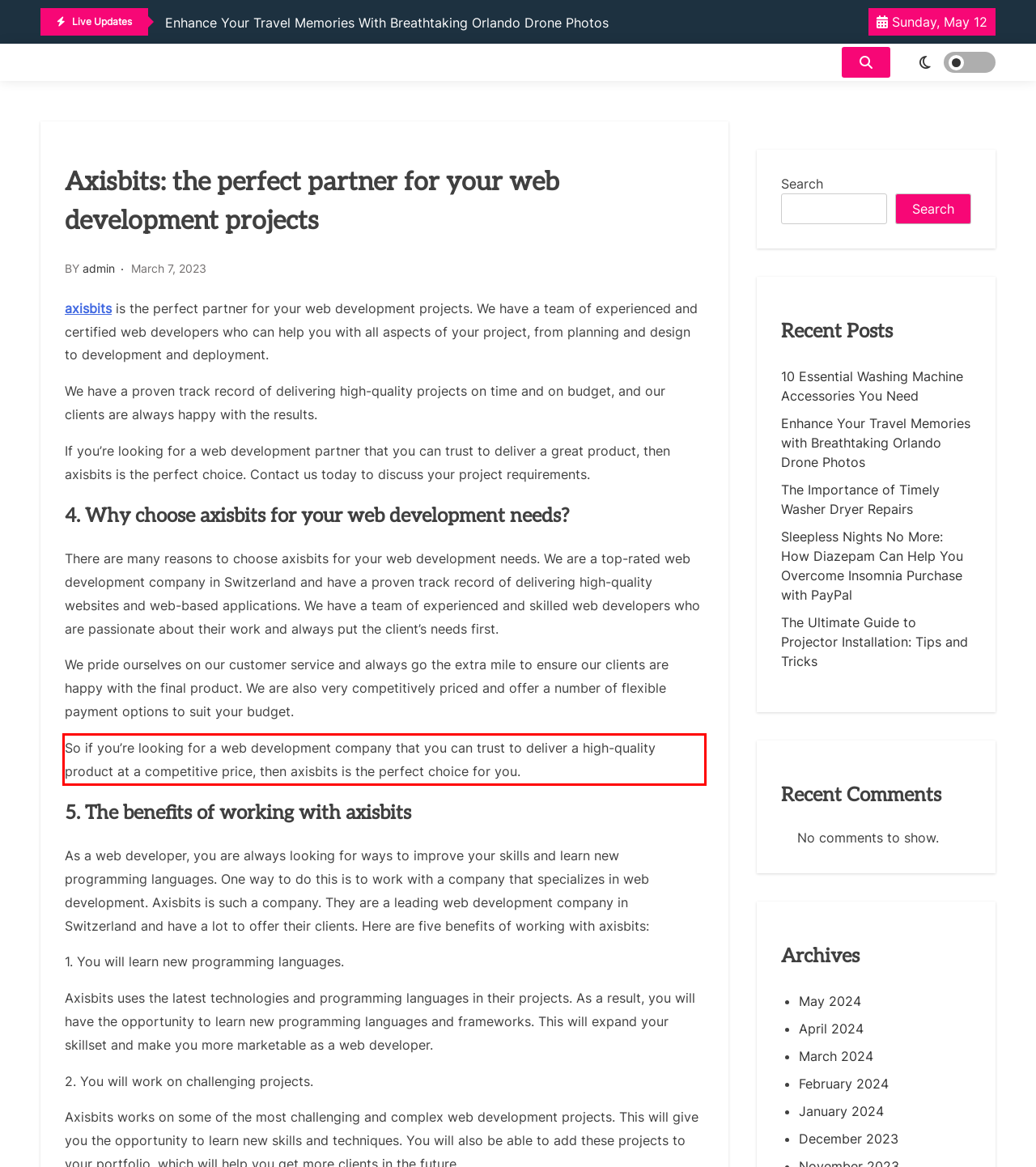Please identify the text within the red rectangular bounding box in the provided webpage screenshot.

So if you’re looking for a web development company that you can trust to deliver a high-quality product at a competitive price, then axisbits is the perfect choice for you.